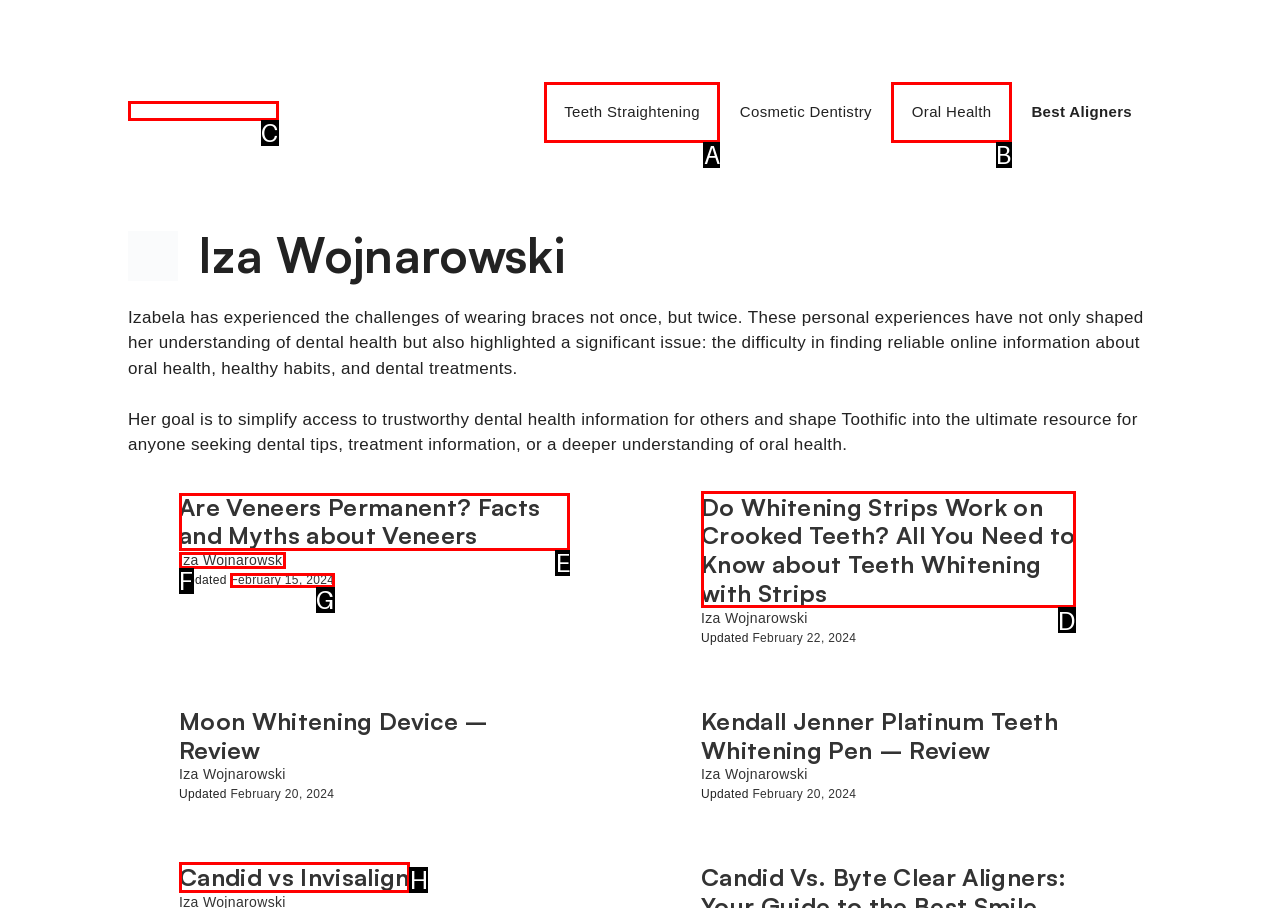From the options shown in the screenshot, tell me which lettered element I need to click to complete the task: Learn about Veneers.

E